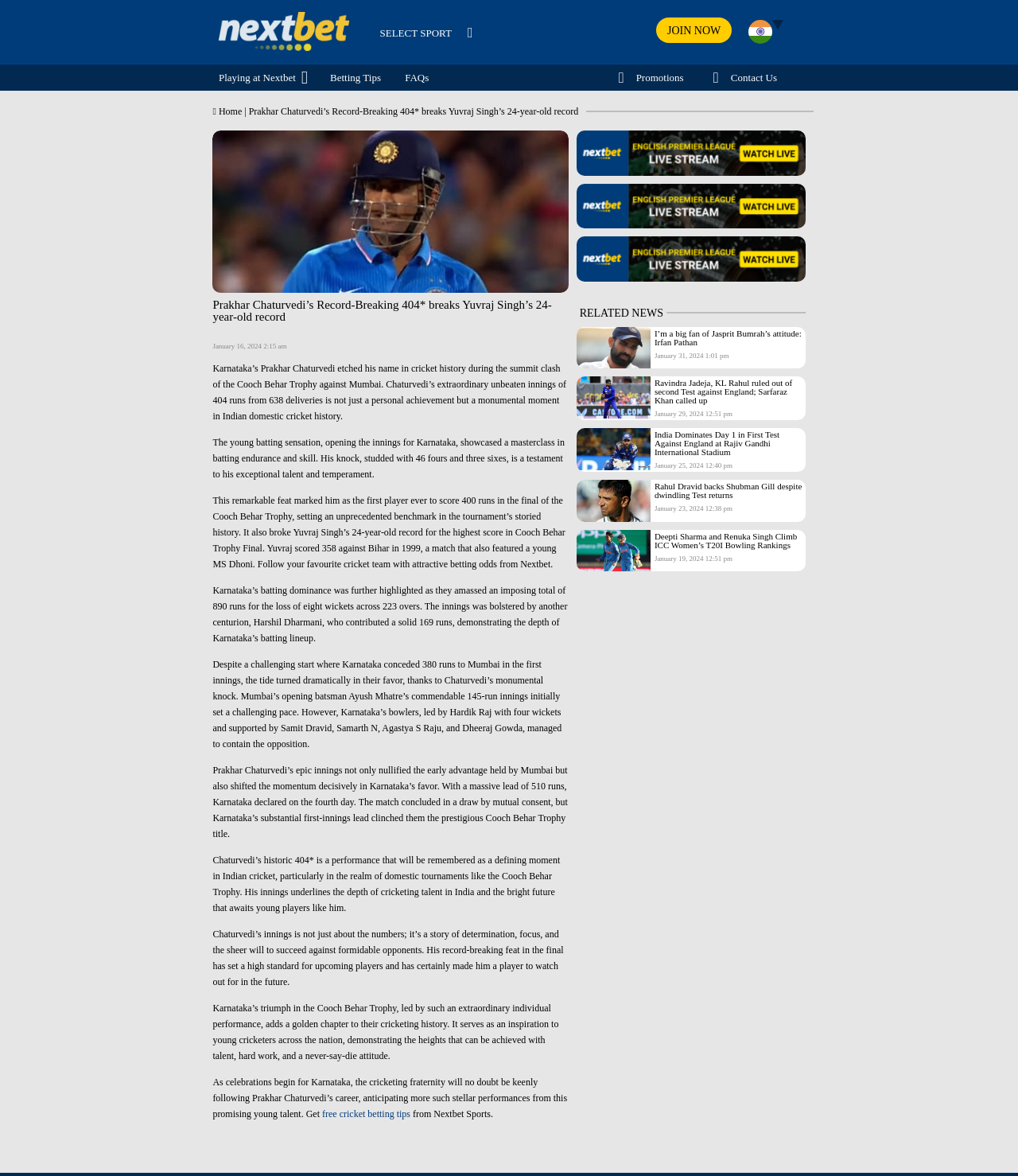Find the bounding box coordinates for the area that should be clicked to accomplish the instruction: "Contact 'Nextbet'".

[0.625, 0.061, 0.672, 0.071]